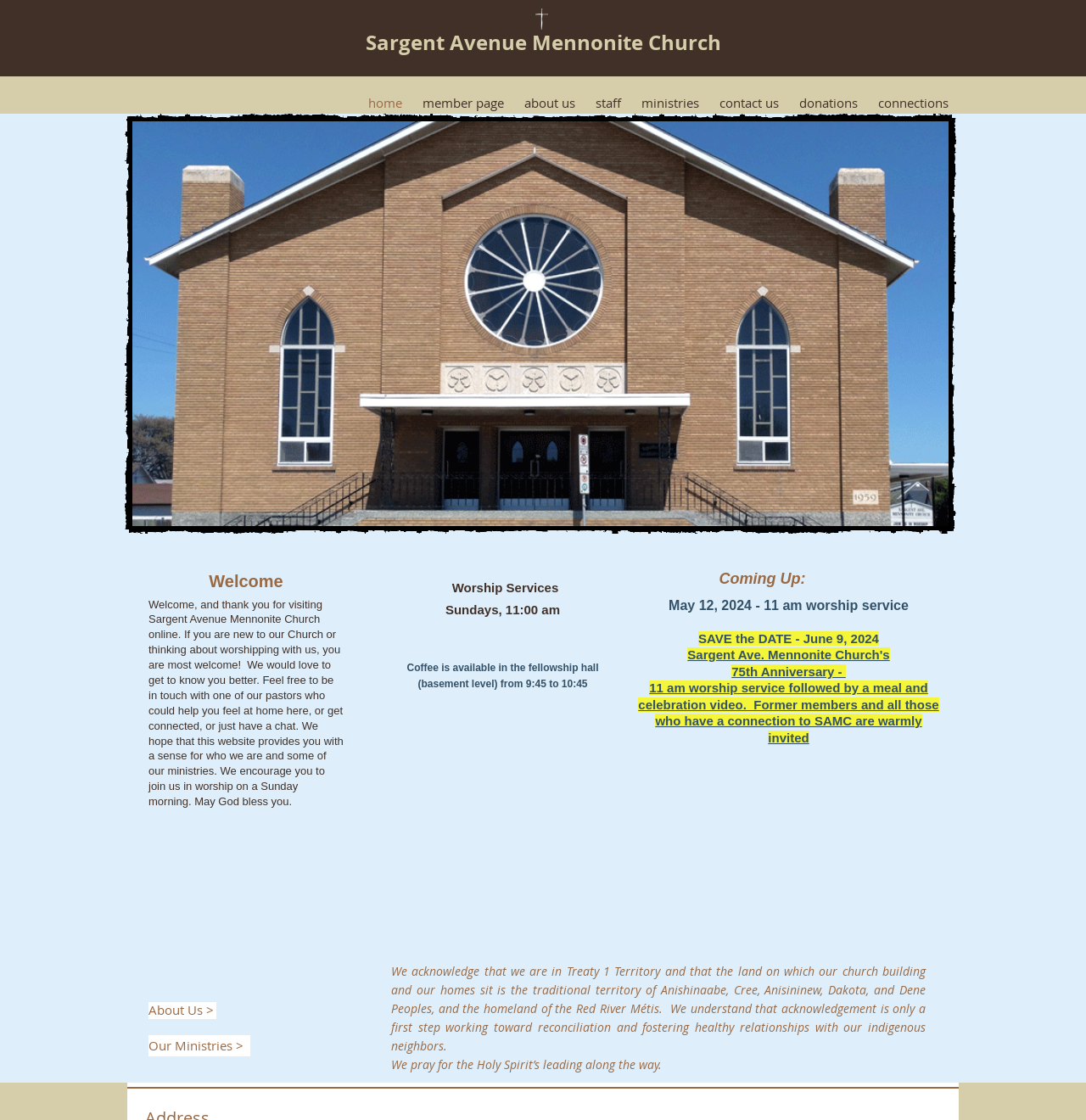Please locate the bounding box coordinates of the element that should be clicked to complete the given instruction: "Get in touch with the church through the 'contact us' link".

[0.653, 0.083, 0.727, 0.102]